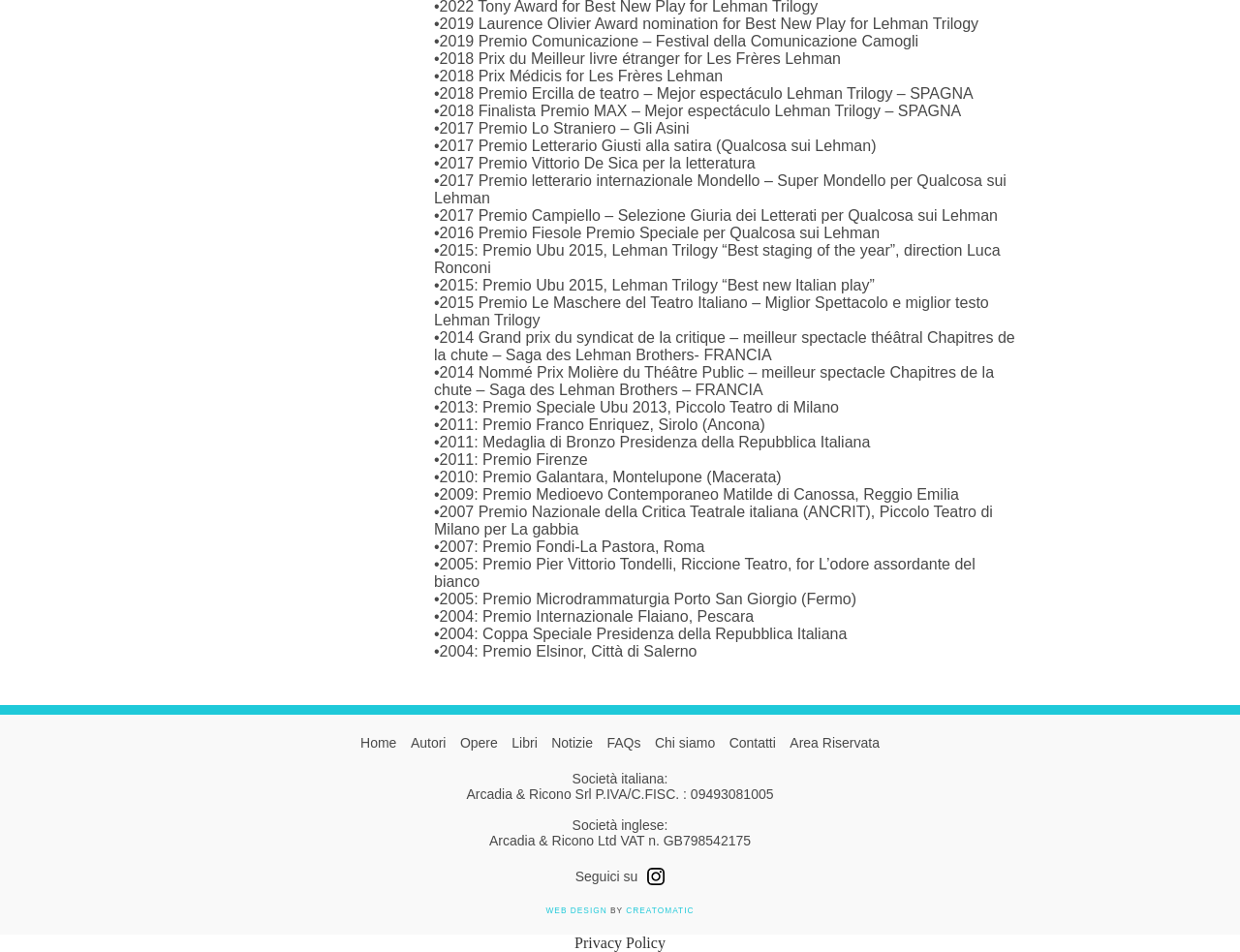What is the name of the trilogy mentioned?
Please answer the question as detailed as possible based on the image.

The answer can be found by looking at the repeated mentions of 'Lehman Trilogy' in the static text elements, such as [196] StaticText 'Lehman Trilogy' [0.35, 0.328, 0.435, 0.345].